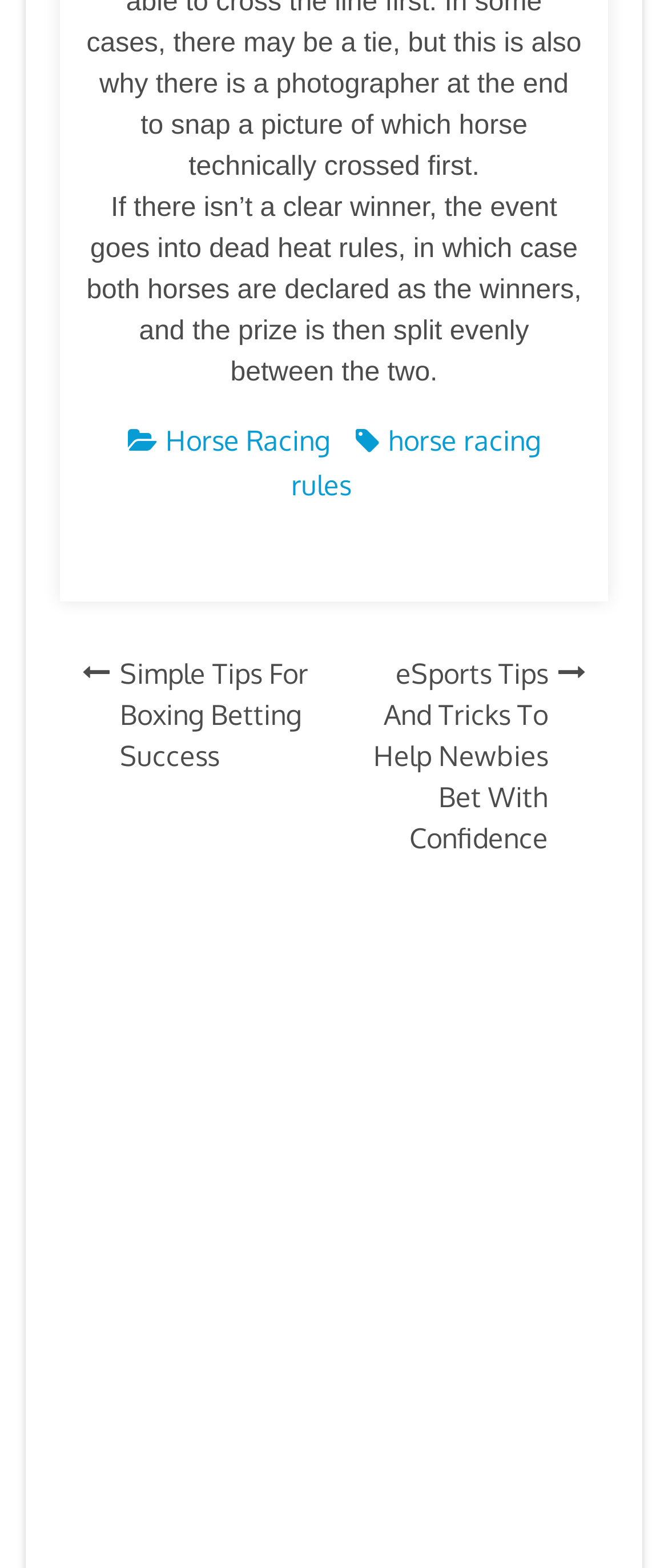Provide the bounding box coordinates of the HTML element this sentence describes: "horse racing rules".

[0.436, 0.27, 0.809, 0.32]